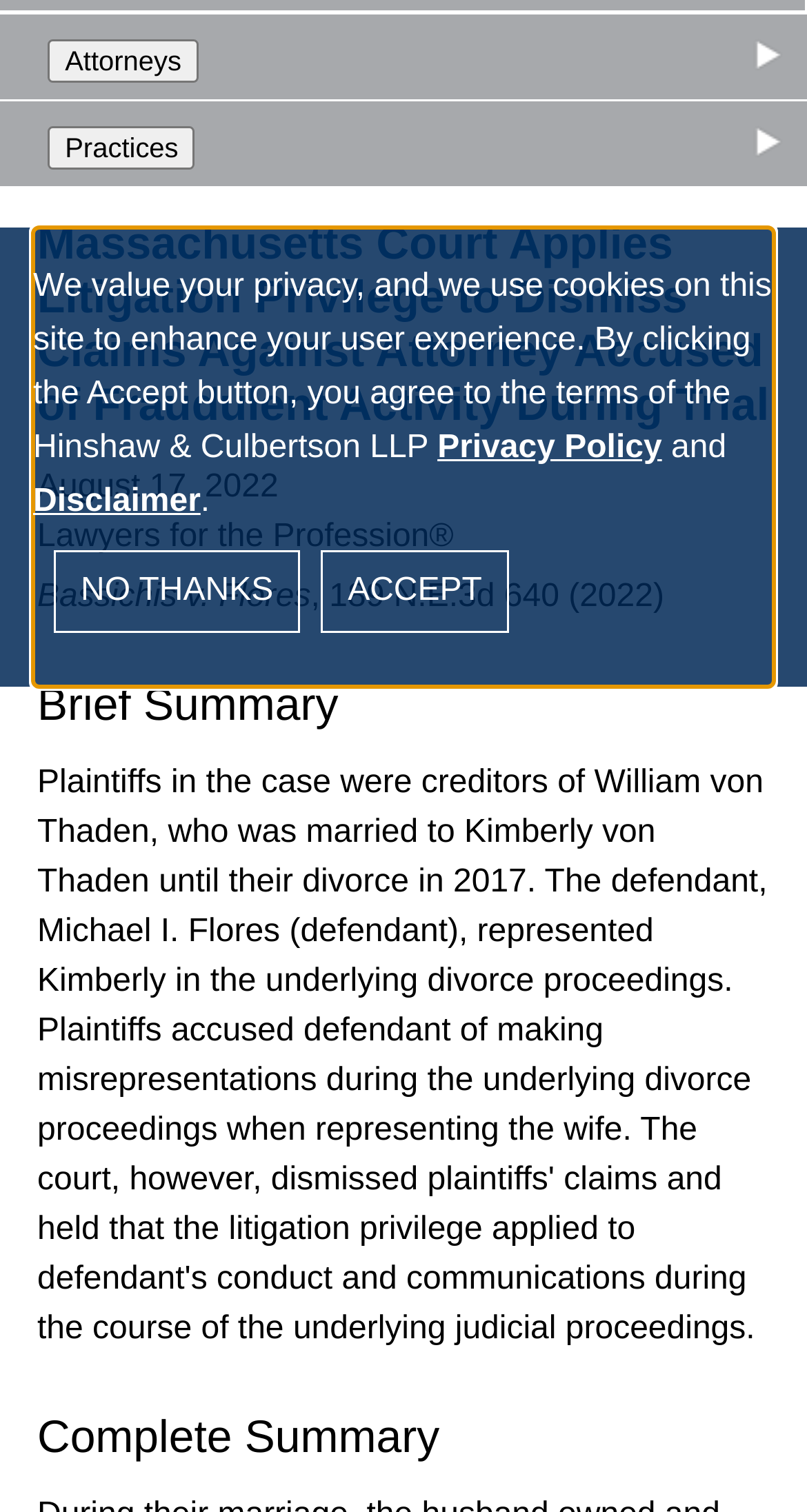Identify the bounding box of the UI element that matches this description: "No Thanks".

[0.067, 0.364, 0.372, 0.419]